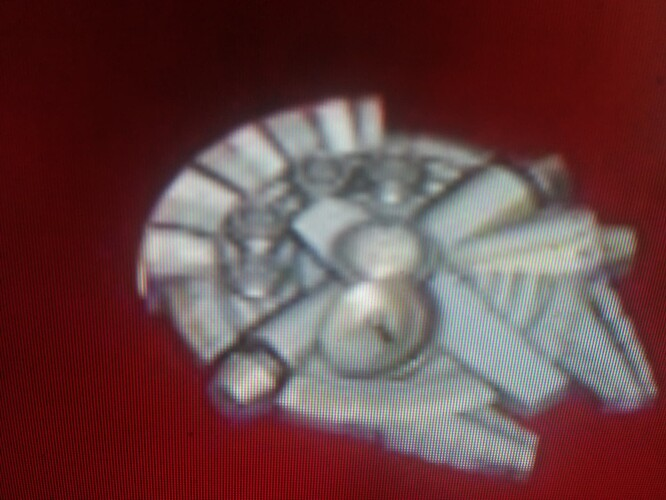What game series is the spaceship design associated with?
Look at the screenshot and respond with one word or a short phrase.

Chicken Invaders Universe